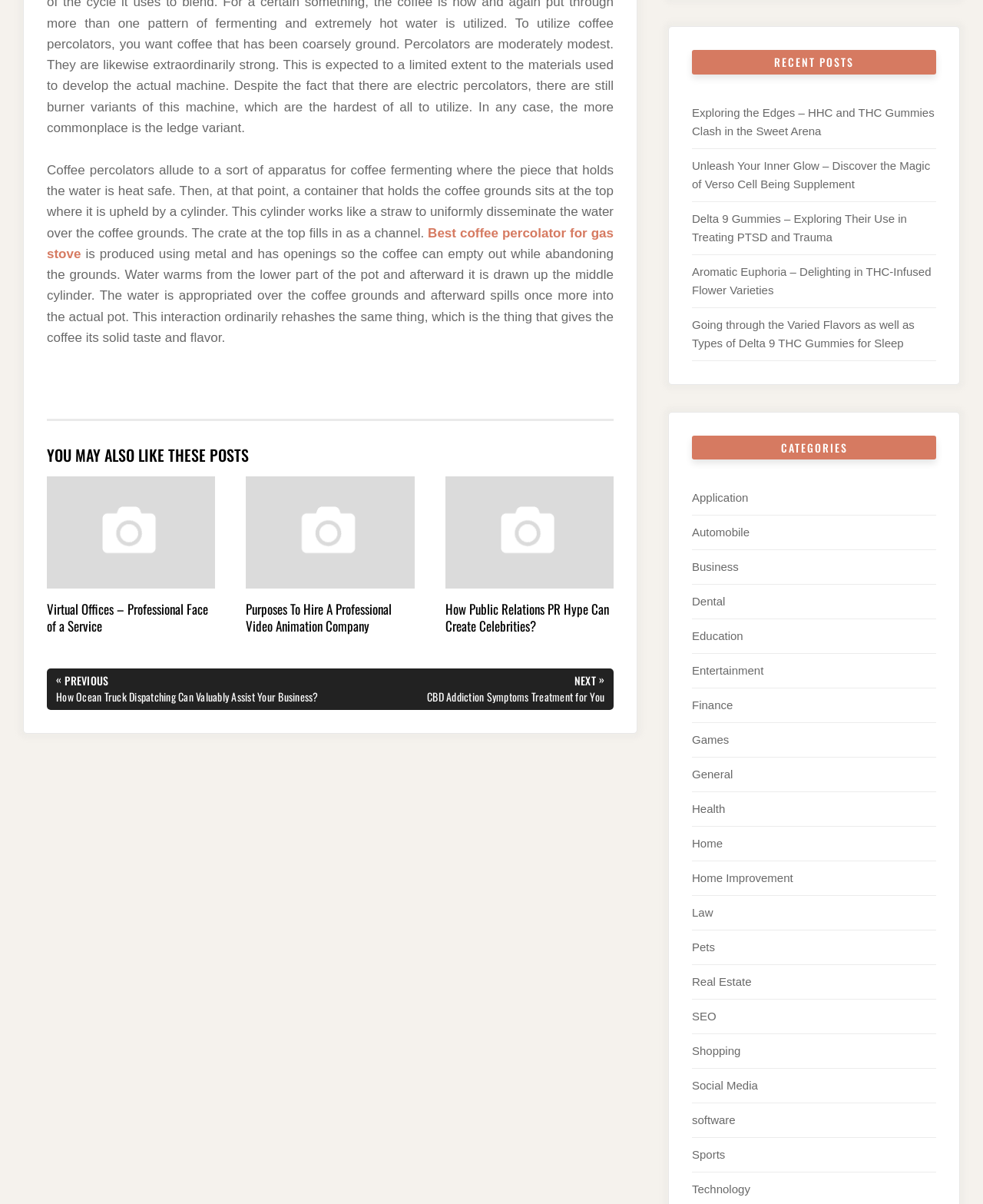How many categories are listed on the webpage?
Please use the image to deliver a detailed and complete answer.

The webpage lists 21 categories, including Application, Automobile, Business, and others, which are likely categories for blog posts or articles.